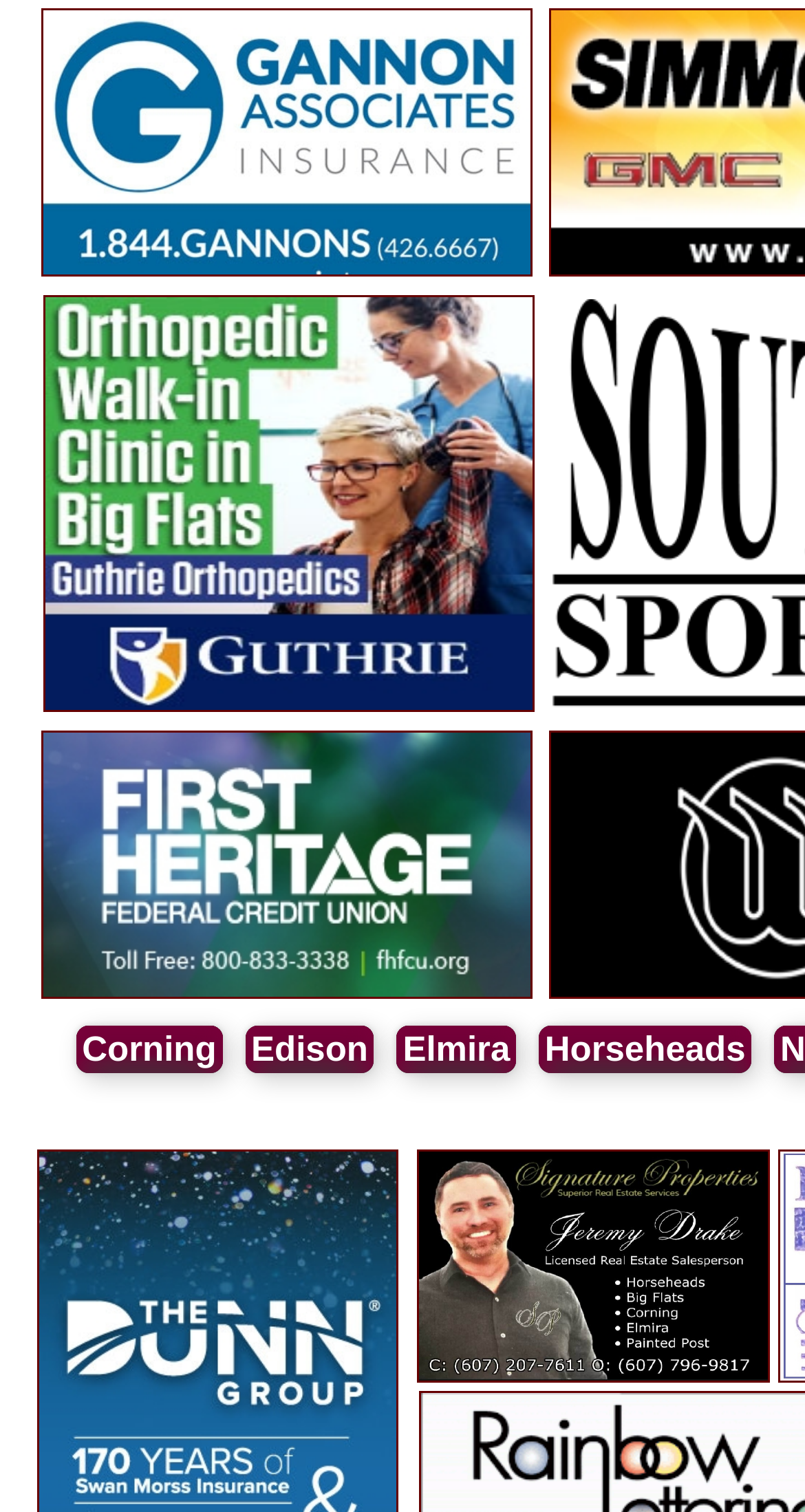Elaborate on the webpage's design and content in a detailed caption.

The webpage is titled "Southern Tier Sports Report" and features a collection of links and images. At the top, there are three prominent links with accompanying images: "GANNON's", "Guthrie Sports Med", and "FIRST HERITAGE FCU". These links are positioned horizontally, with "GANNON's" on the left, "Guthrie Sports Med" in the middle, and "FIRST HERITAGE FCU" on the right.

Below these links, there is a row of four links: "Corning", "Edison", "Elmira", and "Horseheads". These links are also positioned horizontally, with "Corning" on the left and "Horseheads" on the right.

At the bottom of the page, there is a single link with no accompanying text. This link is positioned near the bottom right corner of the page.

Overall, the webpage appears to be a directory or portal for sports-related information, with links to various teams, organizations, or sponsors.